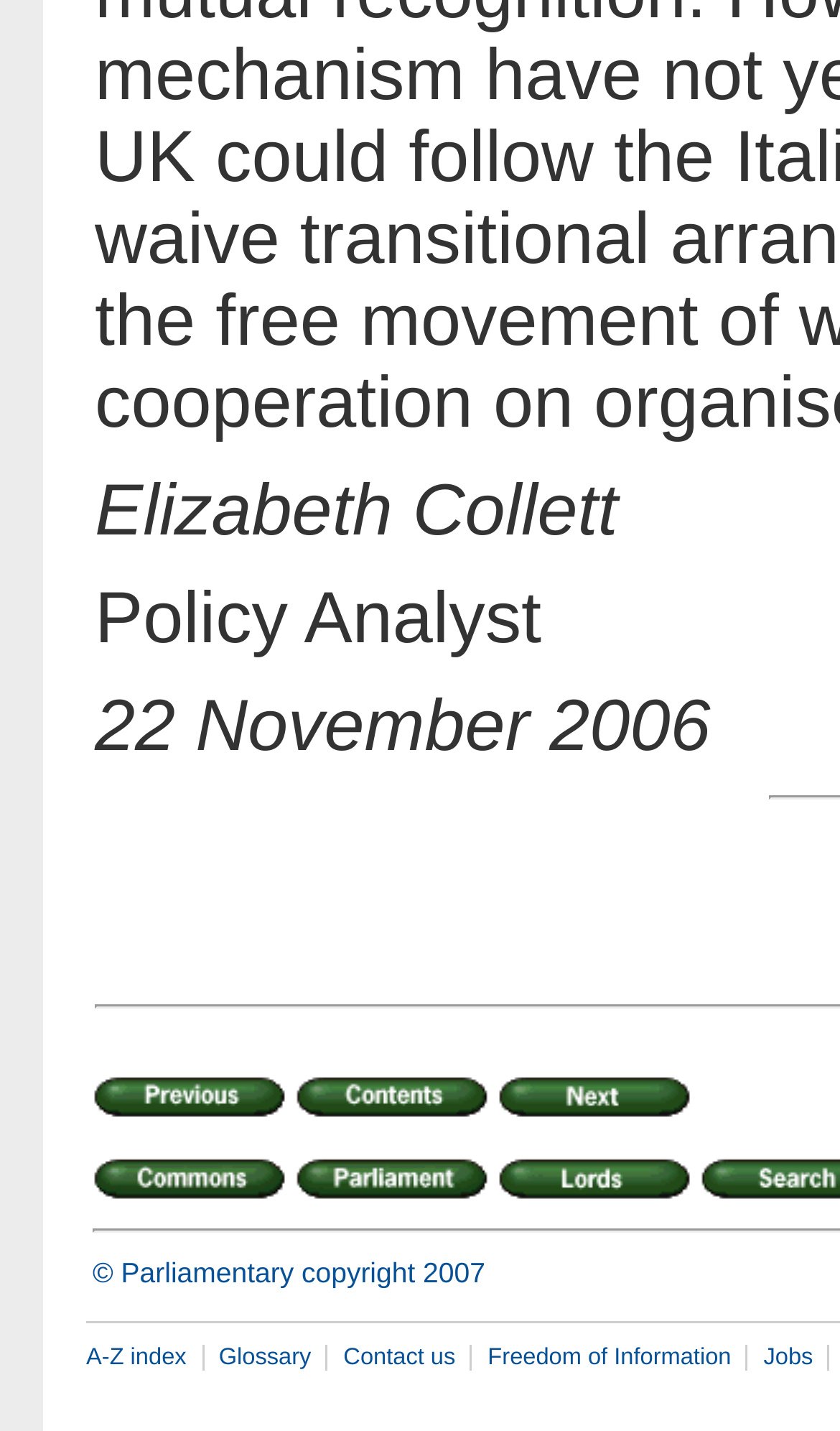Give a one-word or short phrase answer to the question: 
What is the author's name?

Elizabeth Collett